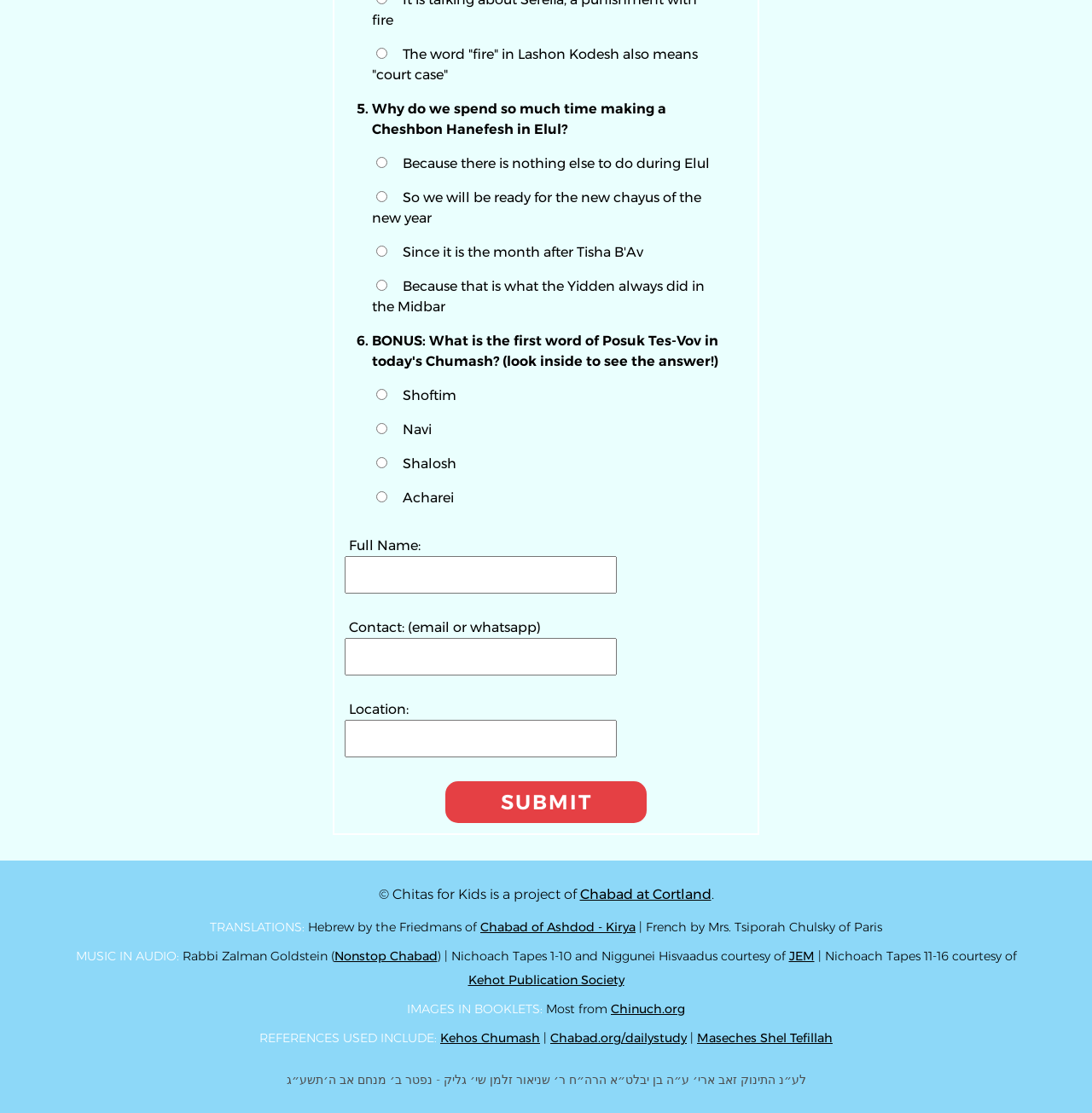What is the purpose of the form?
Answer briefly with a single word or phrase based on the image.

To submit information